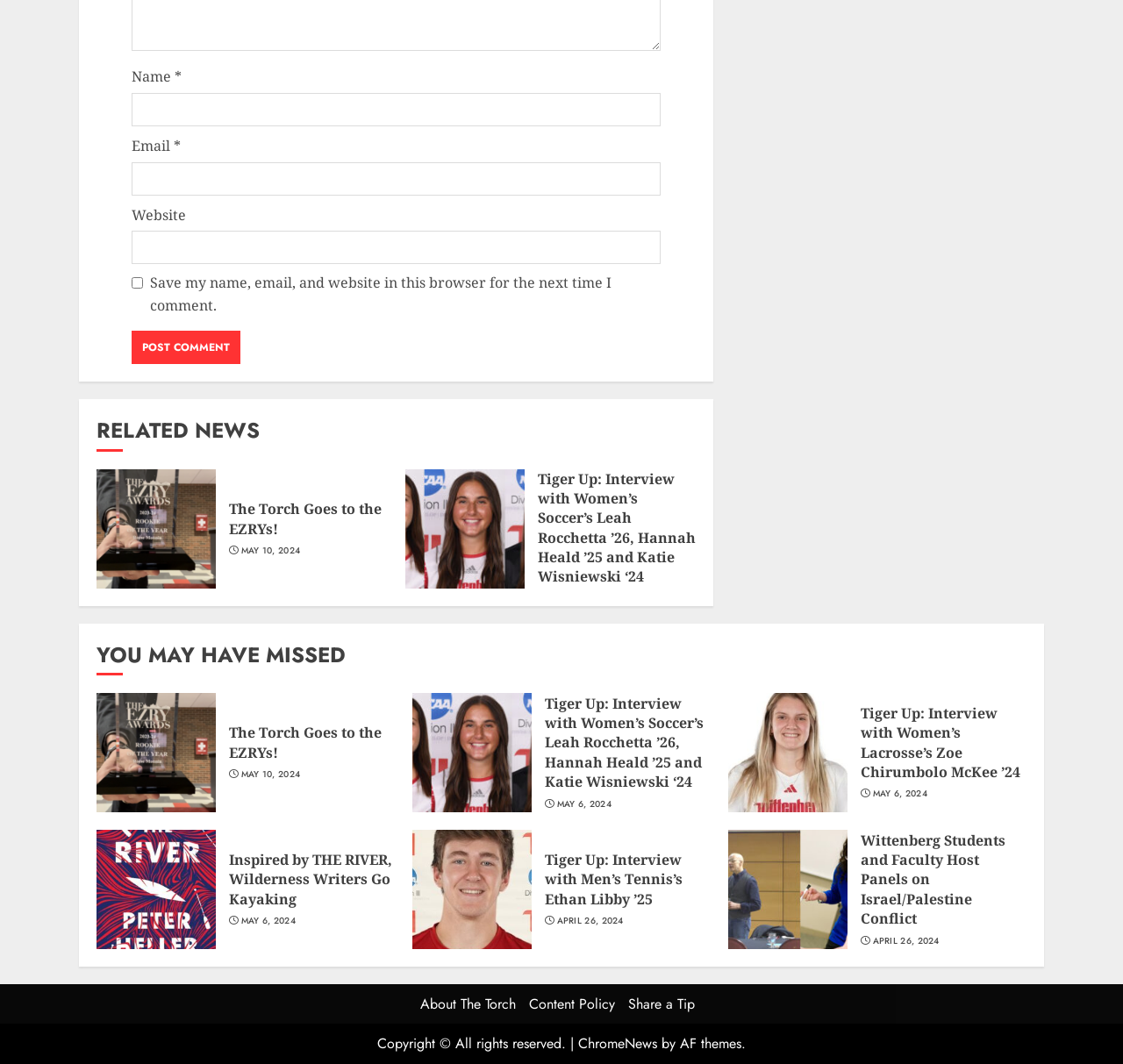Can you determine the bounding box coordinates of the area that needs to be clicked to fulfill the following instruction: "Check the 'About The Torch' link"?

[0.374, 0.934, 0.459, 0.953]